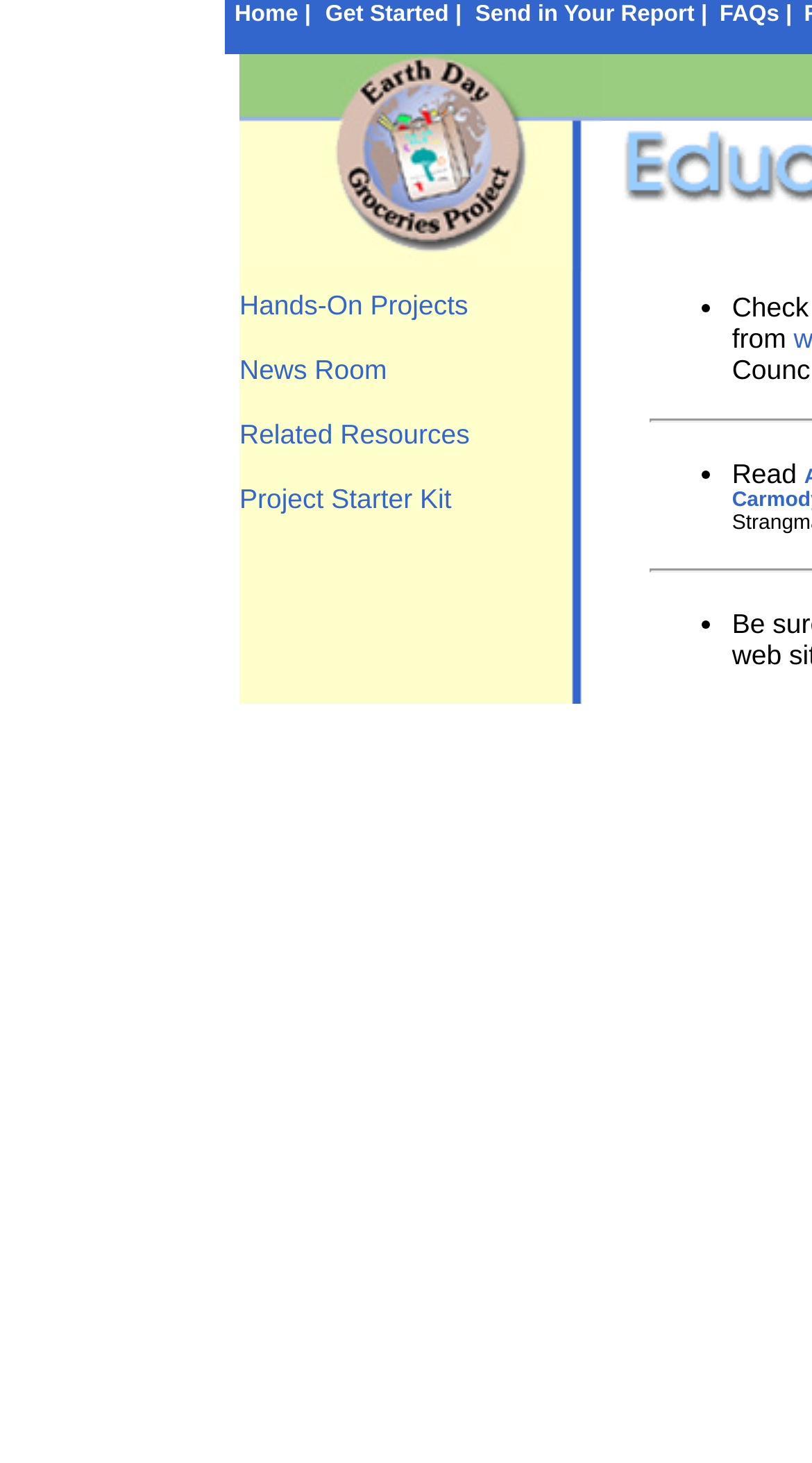Using the provided element description, identify the bounding box coordinates as (top-left x, top-left y, bottom-right x, bottom-right y). Ensure all values are between 0 and 1. Description: Get Started |

[0.396, 0.0, 0.573, 0.037]